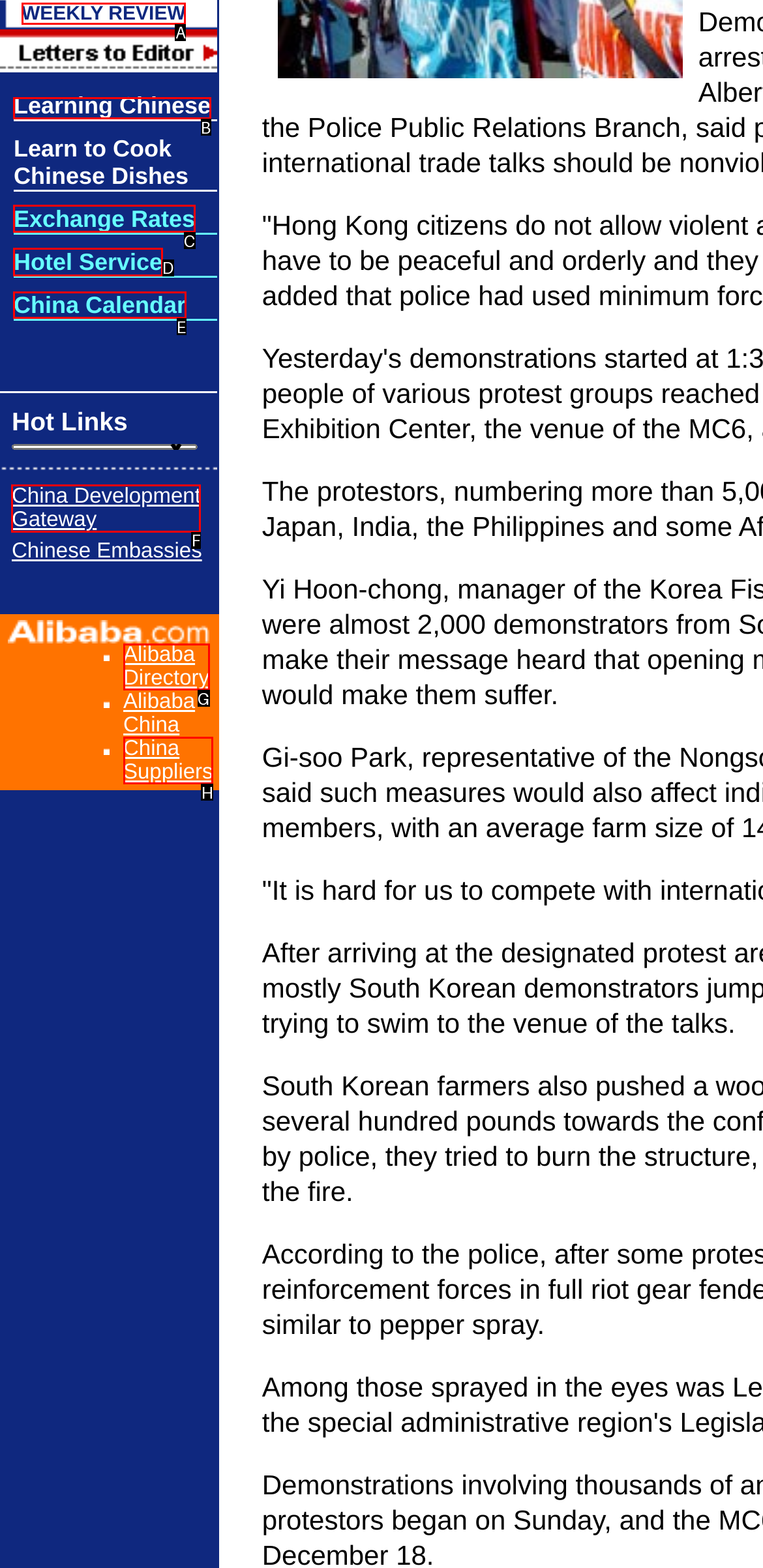Based on the element description: Alibaba Directory, choose the best matching option. Provide the letter of the option directly.

G